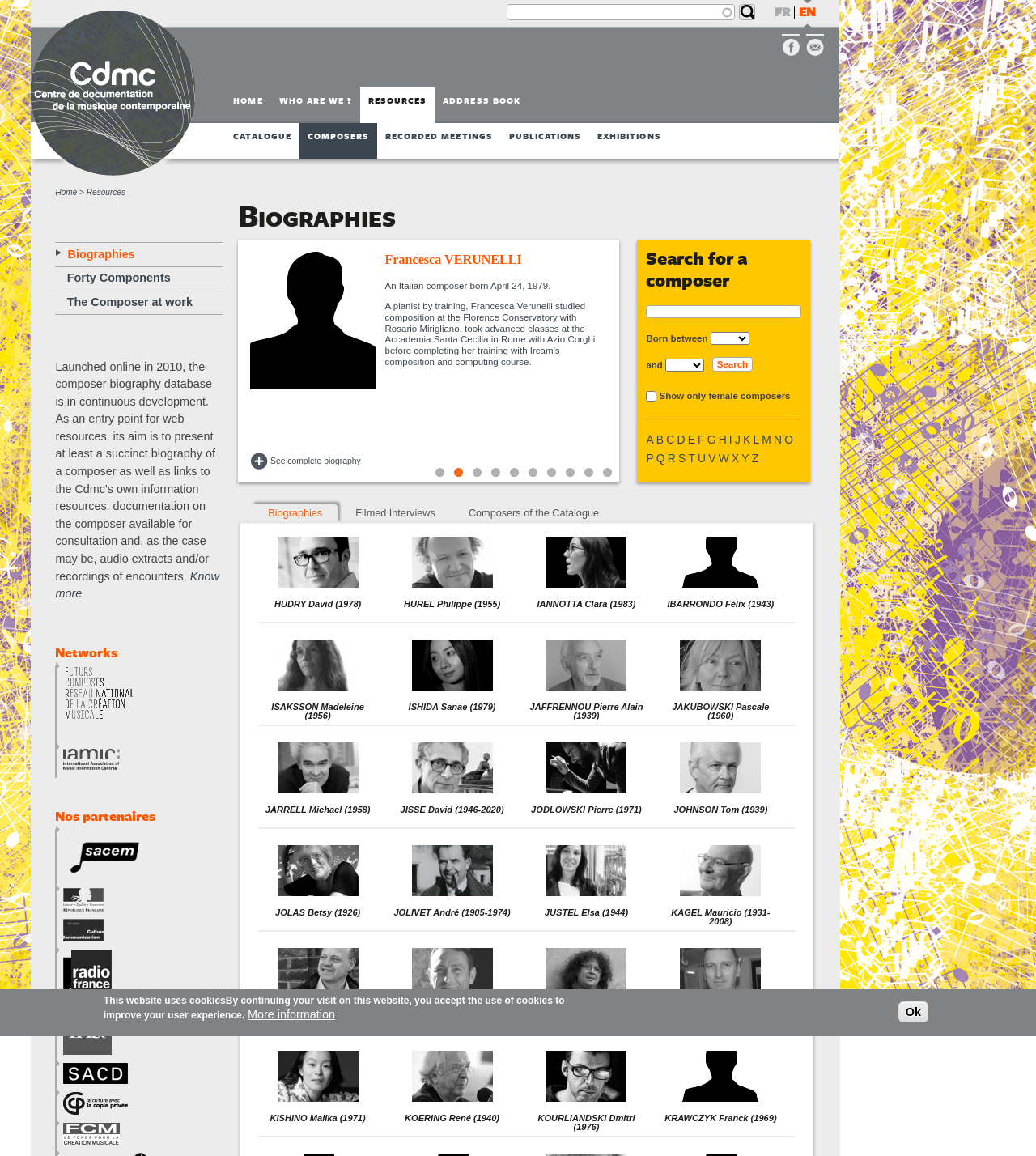Please determine the bounding box coordinates of the element's region to click in order to carry out the following instruction: "Search for a composer". The coordinates should be four float numbers between 0 and 1, i.e., [left, top, right, bottom].

[0.624, 0.215, 0.773, 0.254]